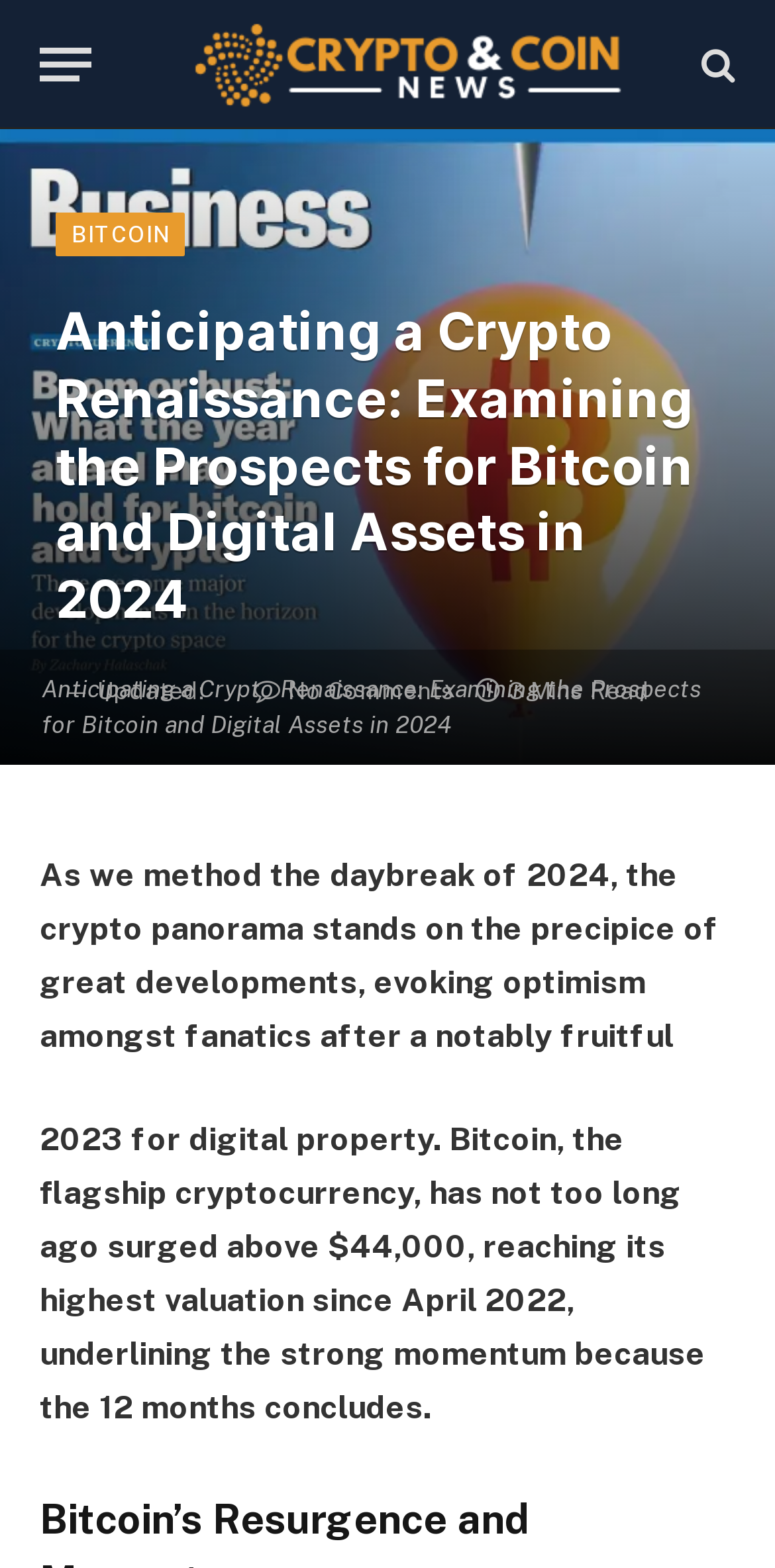Based on the element description "No Comments", predict the bounding box coordinates of the UI element.

[0.328, 0.432, 0.587, 0.45]